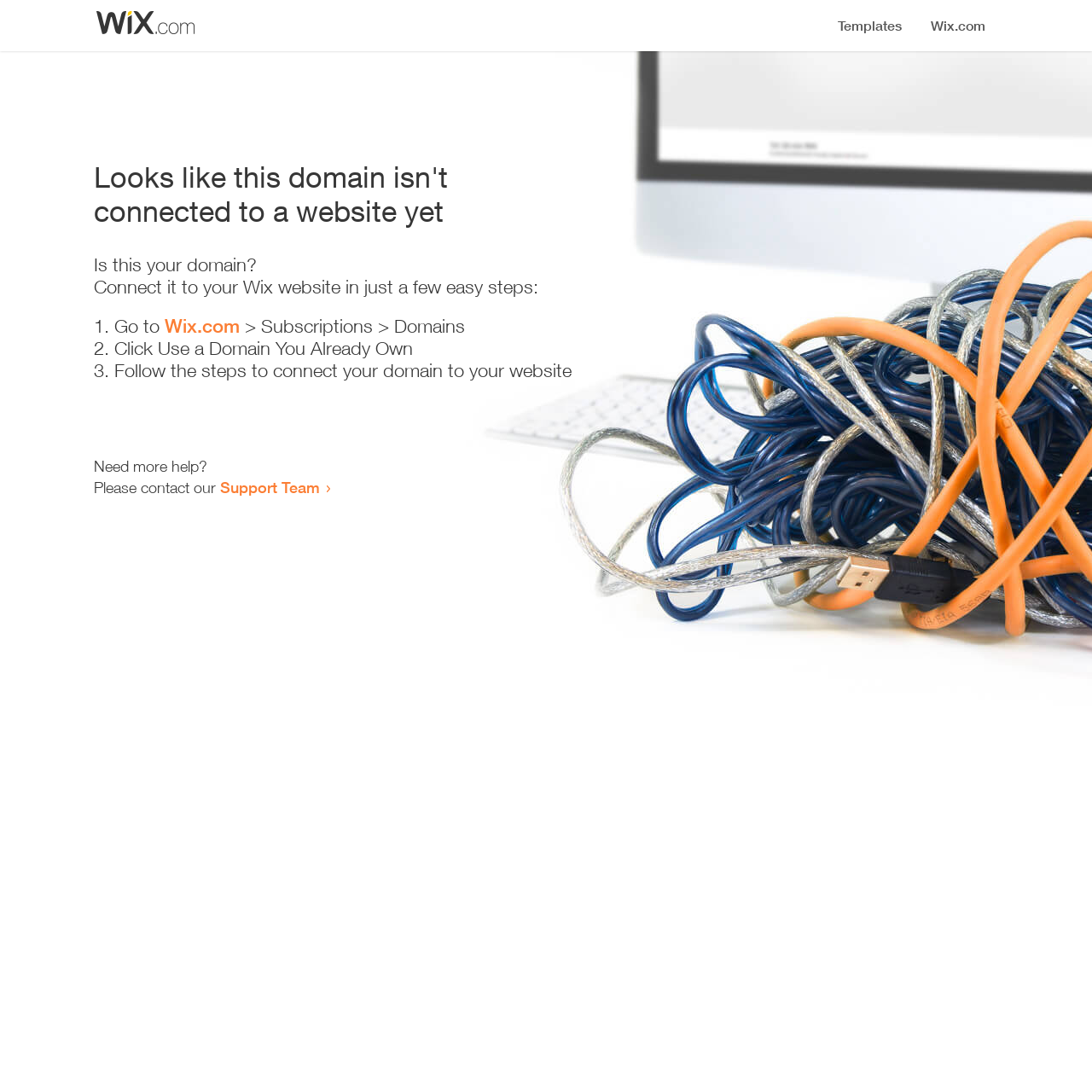What is the purpose of this webpage?
Please provide a comprehensive answer based on the contents of the image.

The purpose of this webpage is to guide the user to connect their domain to their website, as indicated by the heading and the steps provided on the webpage.